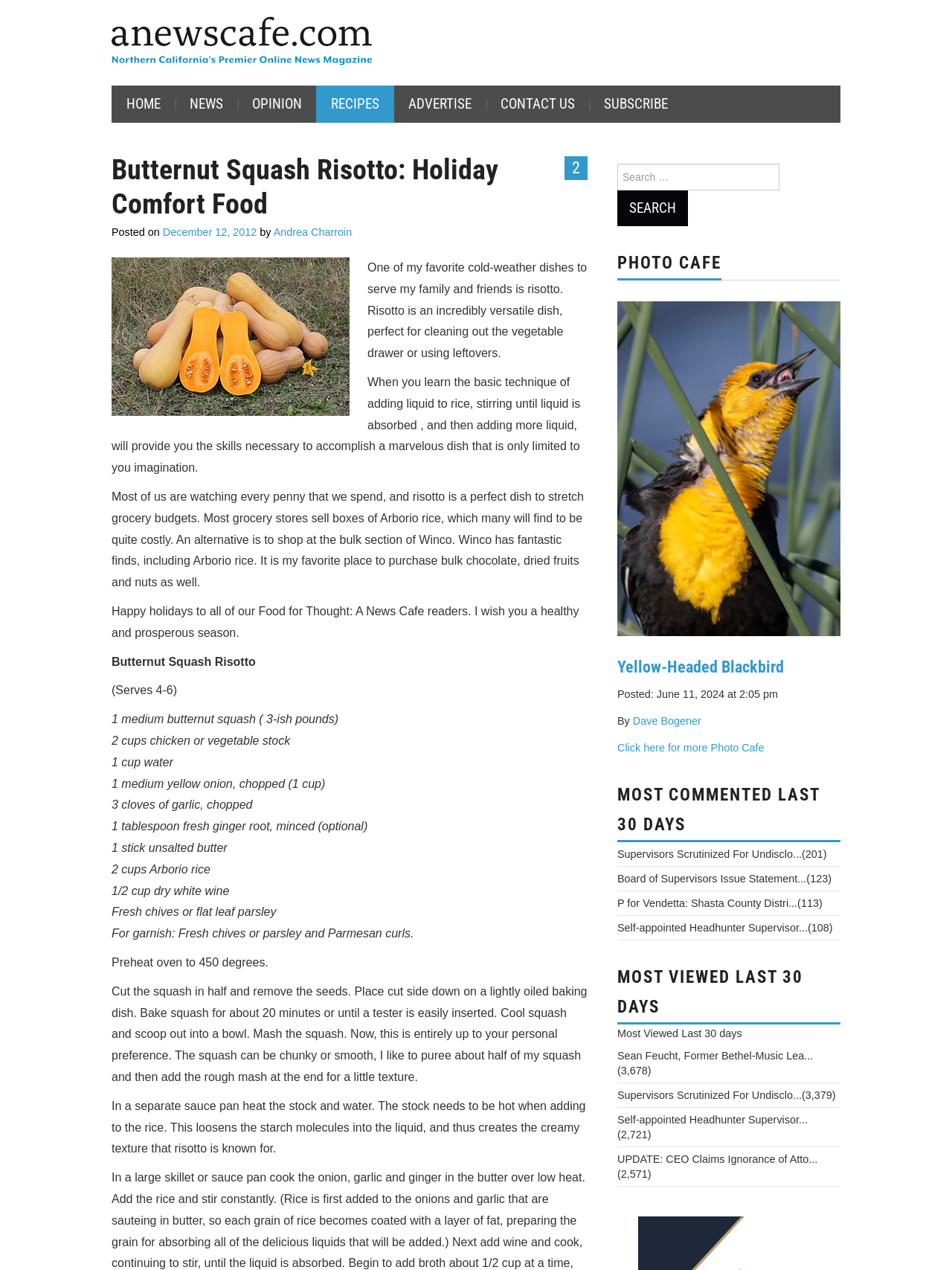Find the bounding box coordinates of the element's region that should be clicked in order to follow the given instruction: "Click on the 'HOME' link". The coordinates should consist of four float numbers between 0 and 1, i.e., [left, top, right, bottom].

[0.117, 0.067, 0.184, 0.097]